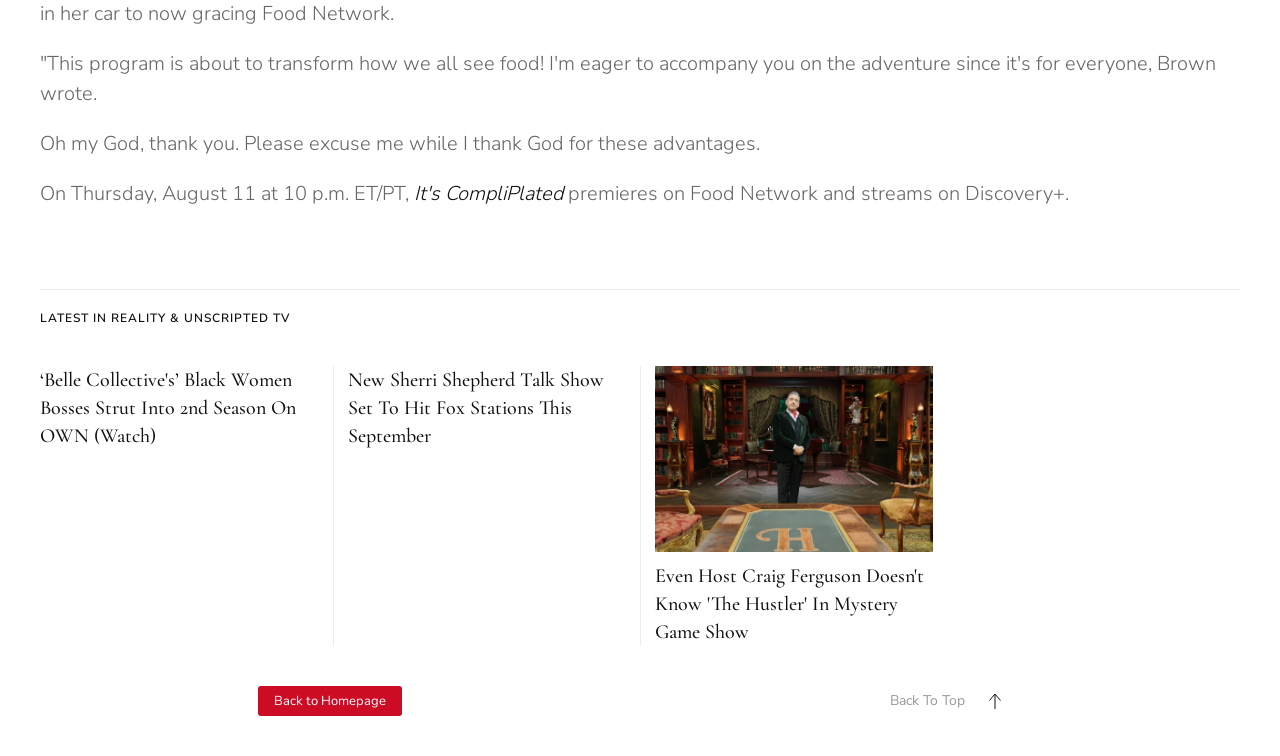Please provide a comprehensive answer to the question below using the information from the image: What is the name of the talk show hosted by Sherri Shepherd?

I found the name of the talk show by looking at the heading 'New Sherri Shepherd Talk Show Set To Hit Fox Stations This September' which indicates that the talk show is hosted by Sherri Shepherd.